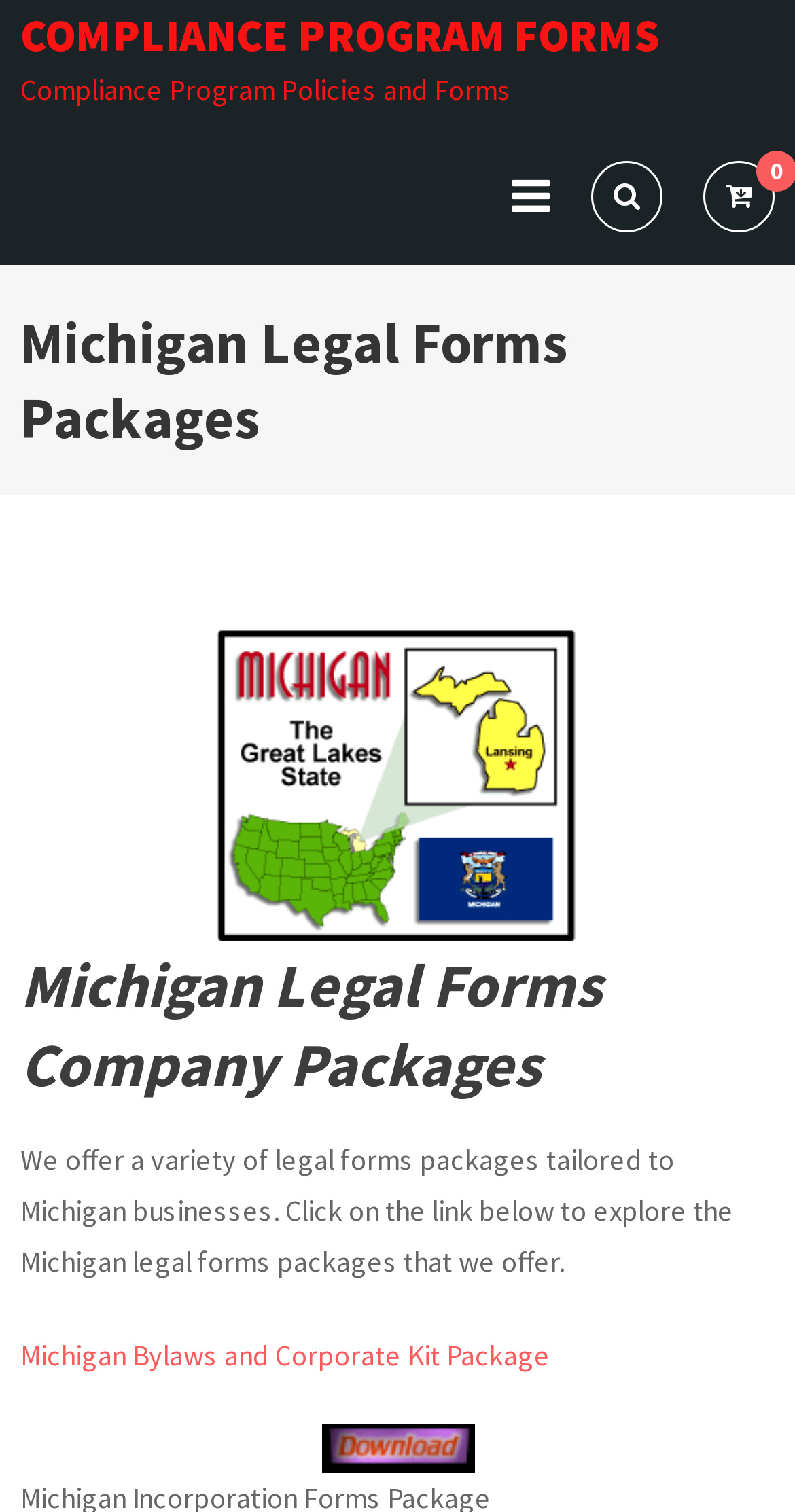How many links are on this webpage? From the image, respond with a single word or brief phrase.

7